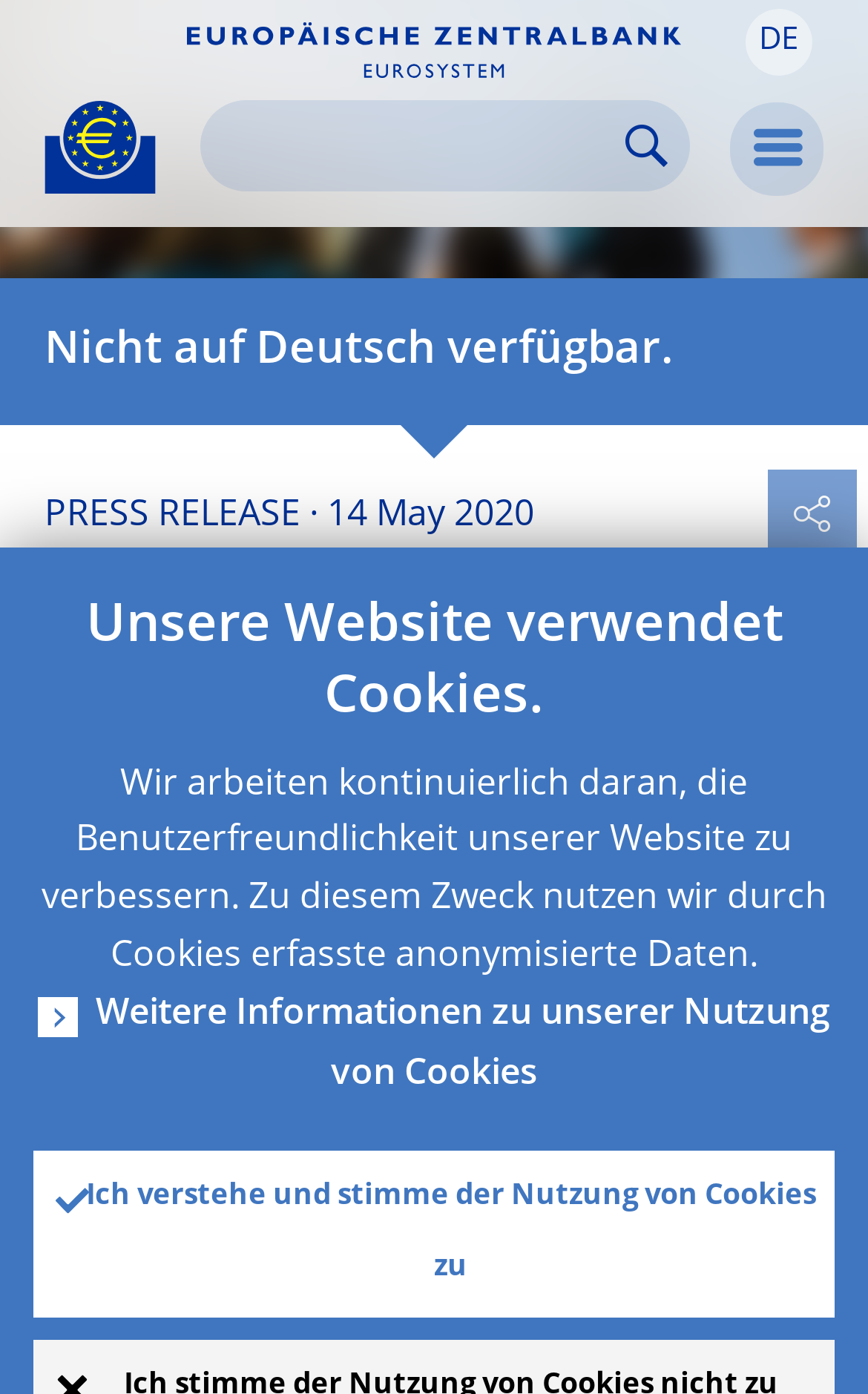What is the purpose of the search box?
Offer a detailed and full explanation in response to the question.

The search box on the top right of the webpage is used to search for specific content within the European Central Bank's website, allowing users to quickly find relevant information.